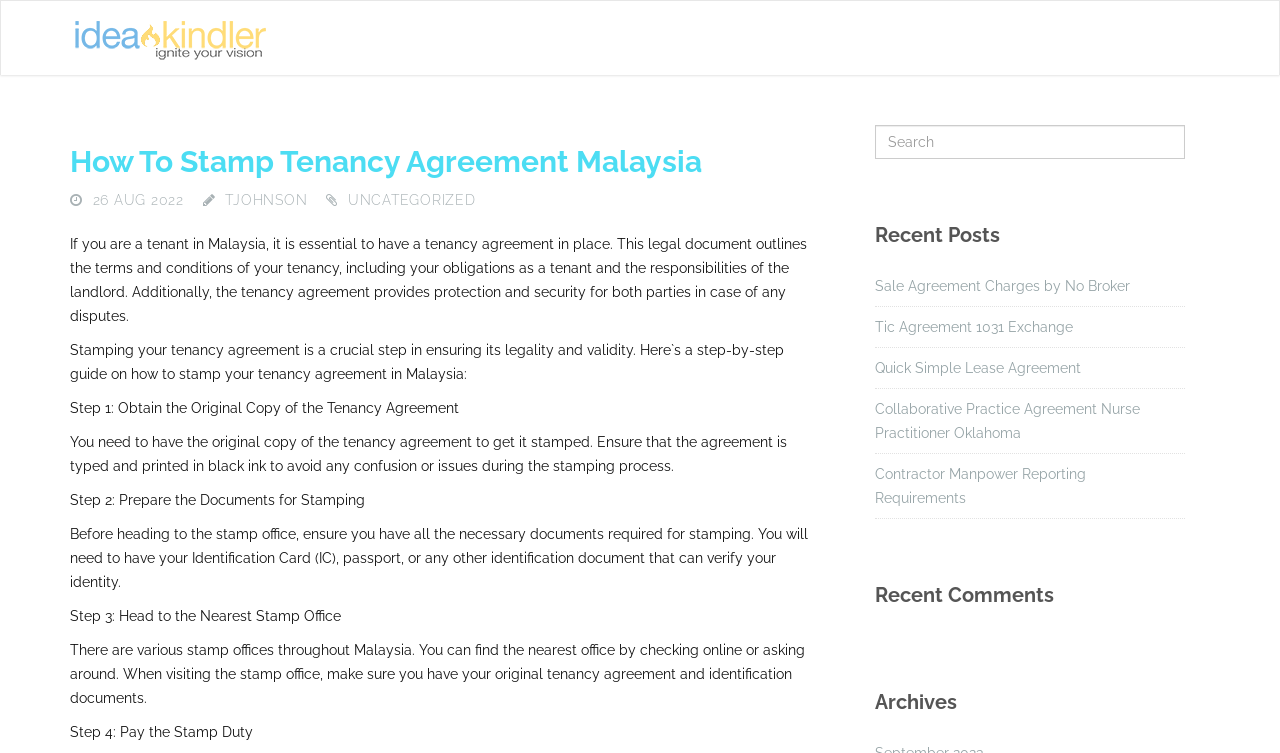Identify the bounding box coordinates of the section to be clicked to complete the task described by the following instruction: "explore archives". The coordinates should be four float numbers between 0 and 1, formatted as [left, top, right, bottom].

[0.684, 0.918, 0.926, 0.947]